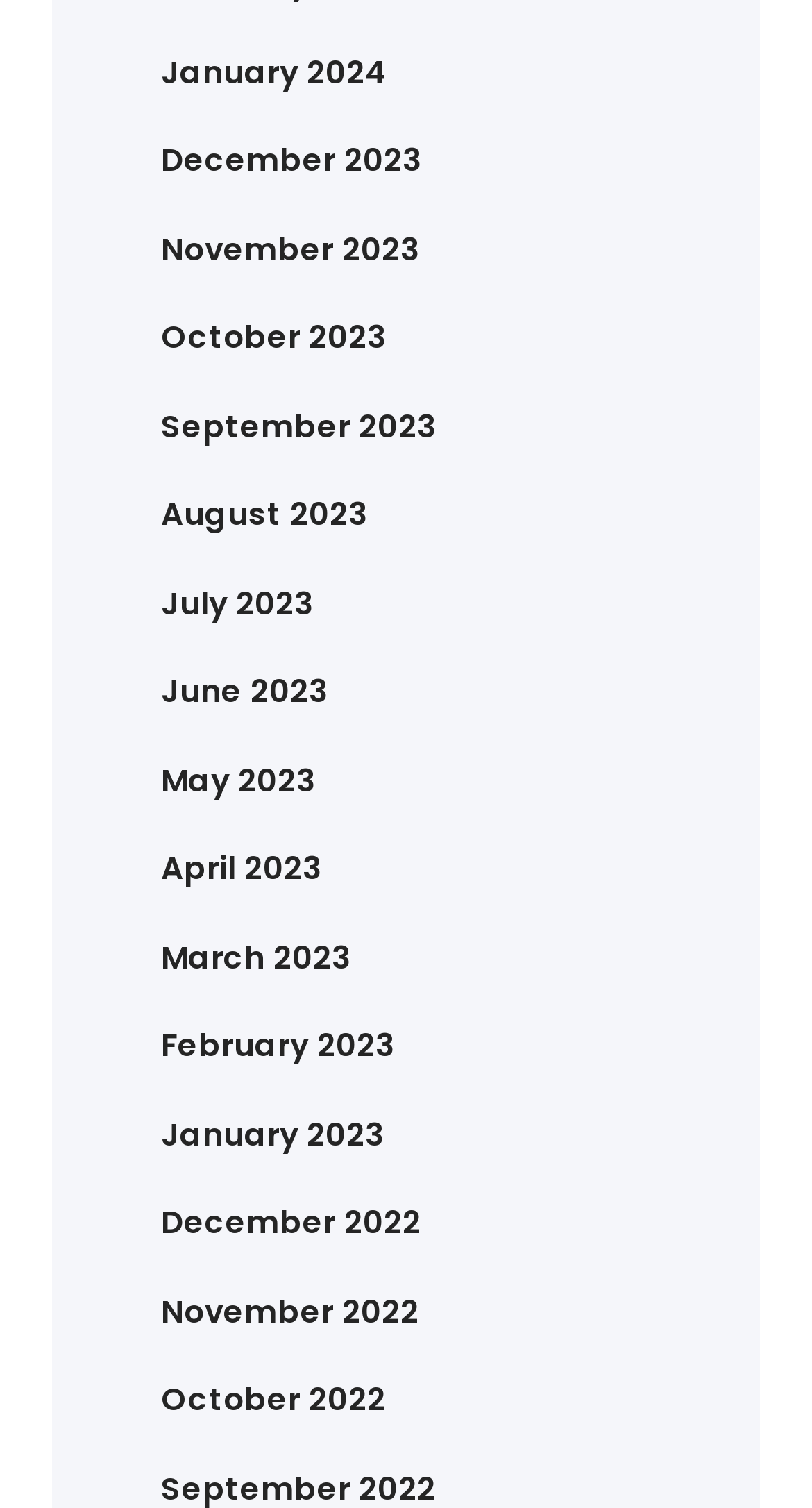Determine the bounding box coordinates of the clickable element to achieve the following action: 'Access February 2024'. Provide the coordinates as four float values between 0 and 1, formatted as [left, top, right, bottom].

[0.263, 0.409, 0.555, 0.44]